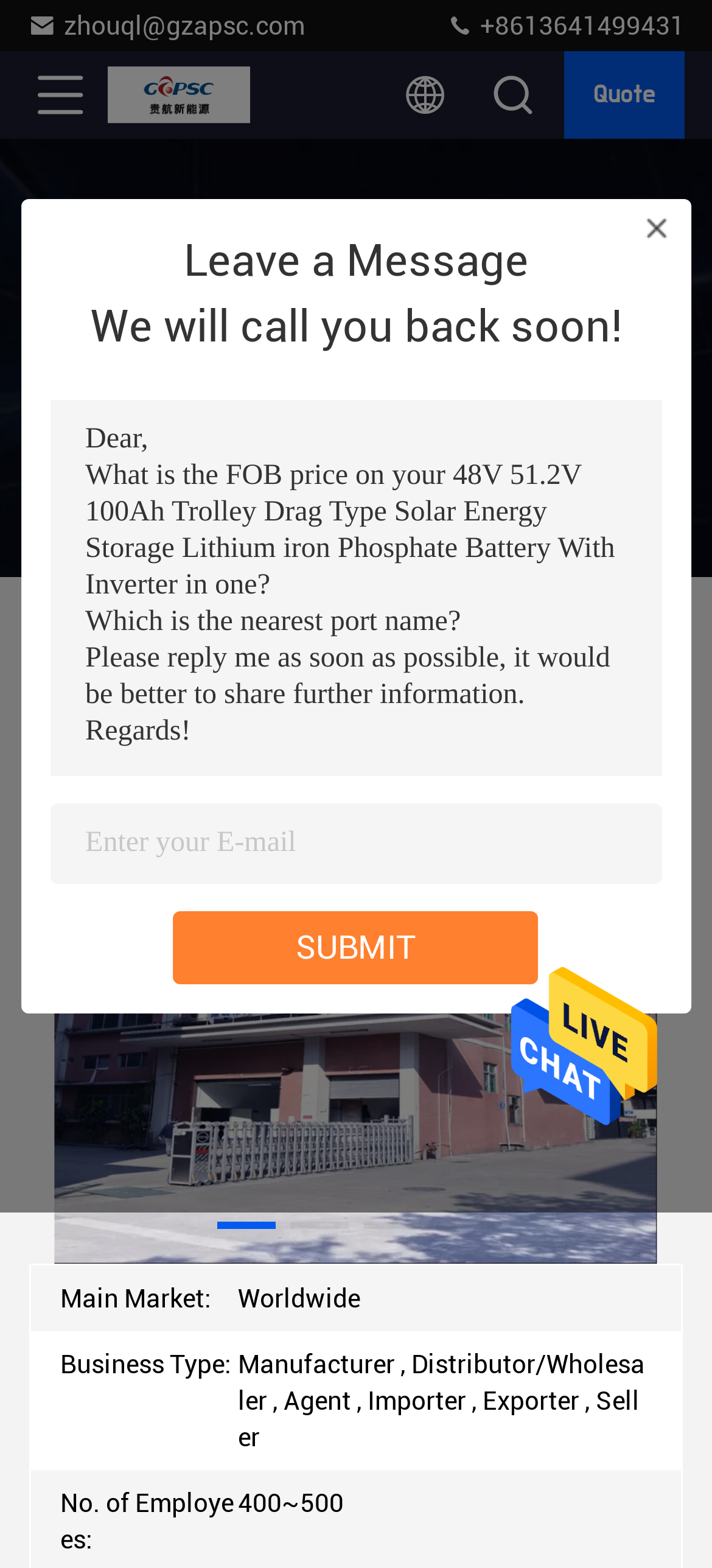Find and specify the bounding box coordinates that correspond to the clickable region for the instruction: "Submit your inquiry".

[0.415, 0.592, 0.585, 0.616]